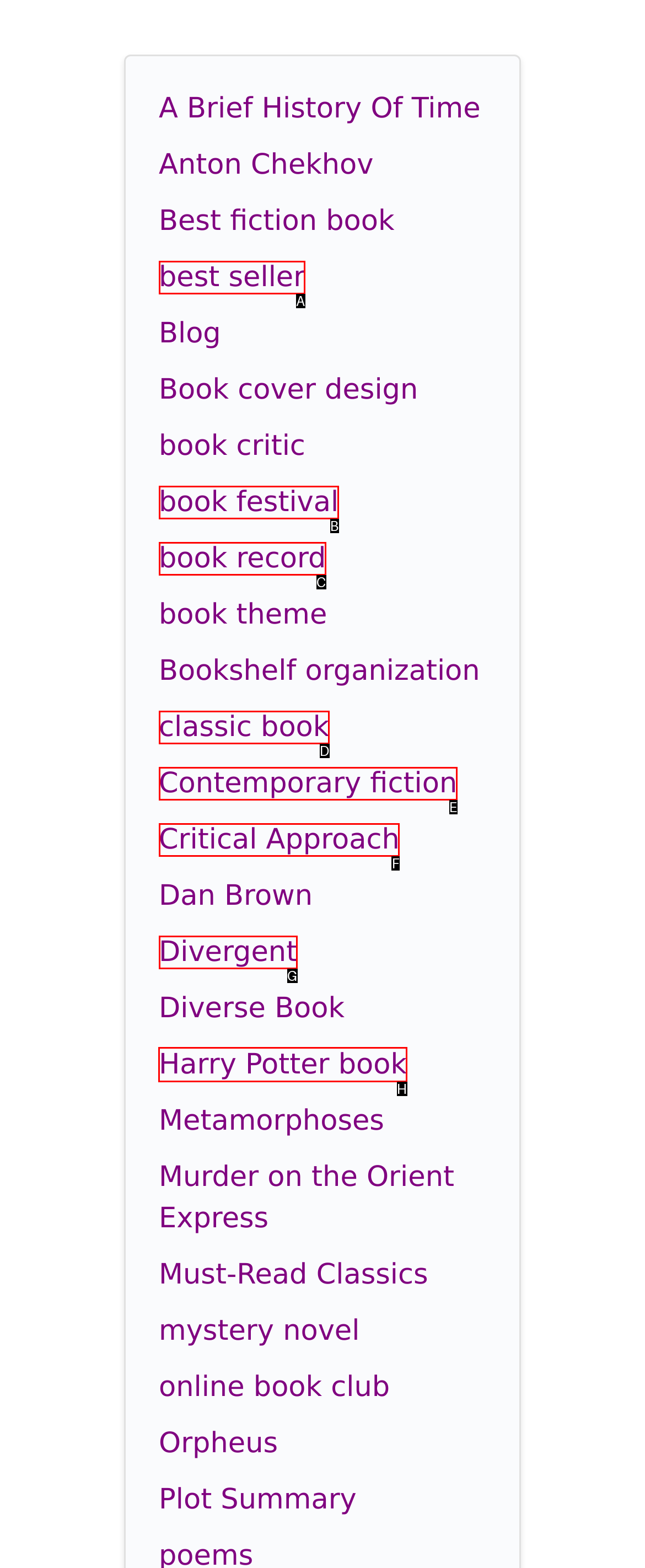Identify the correct option to click in order to complete this task: Read about 'Harry Potter book'
Answer with the letter of the chosen option directly.

H